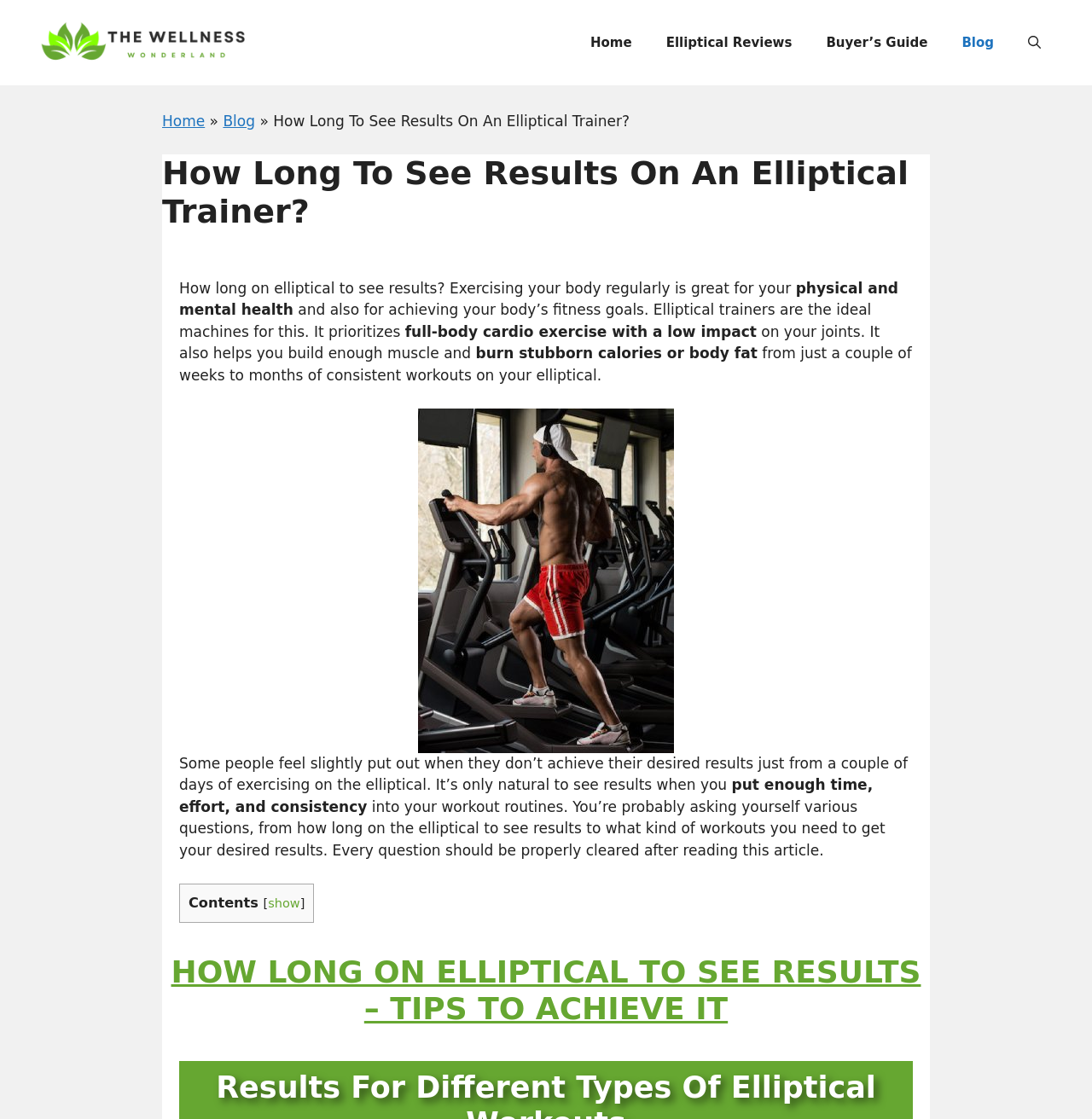Could you please study the image and provide a detailed answer to the question:
What is required to see results on an elliptical trainer?

The webpage states that to see results on an elliptical trainer, one needs to put enough time, effort, and consistency into their workout routines, which is a key factor in achieving desired results.